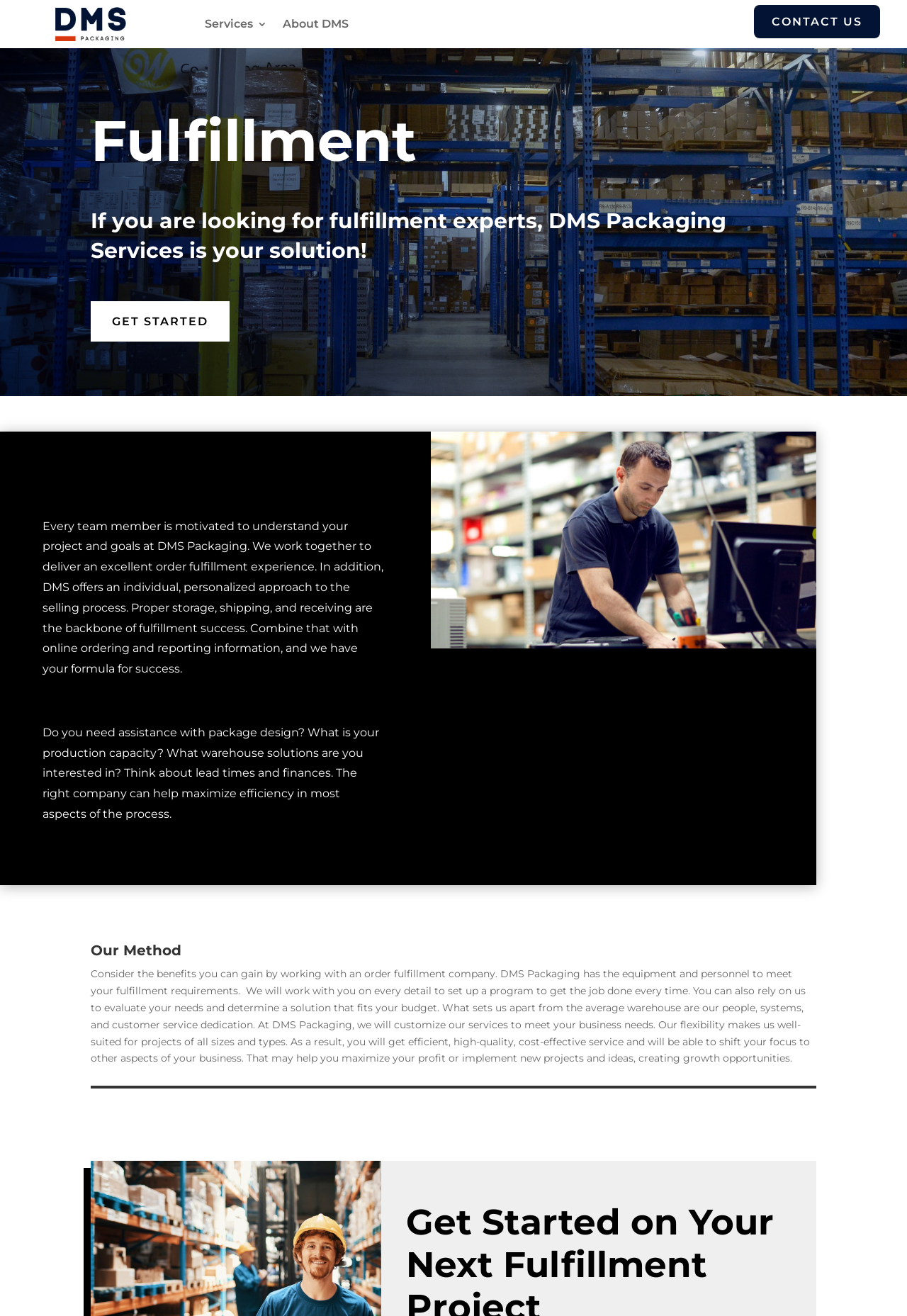What is the goal of DMS Packaging's fulfillment service?
Using the image as a reference, give an elaborate response to the question.

According to the webpage, the goal of DMS Packaging's fulfillment service is to deliver an excellent order fulfillment experience, which involves proper storage, shipping, and receiving, as well as online ordering and reporting information.